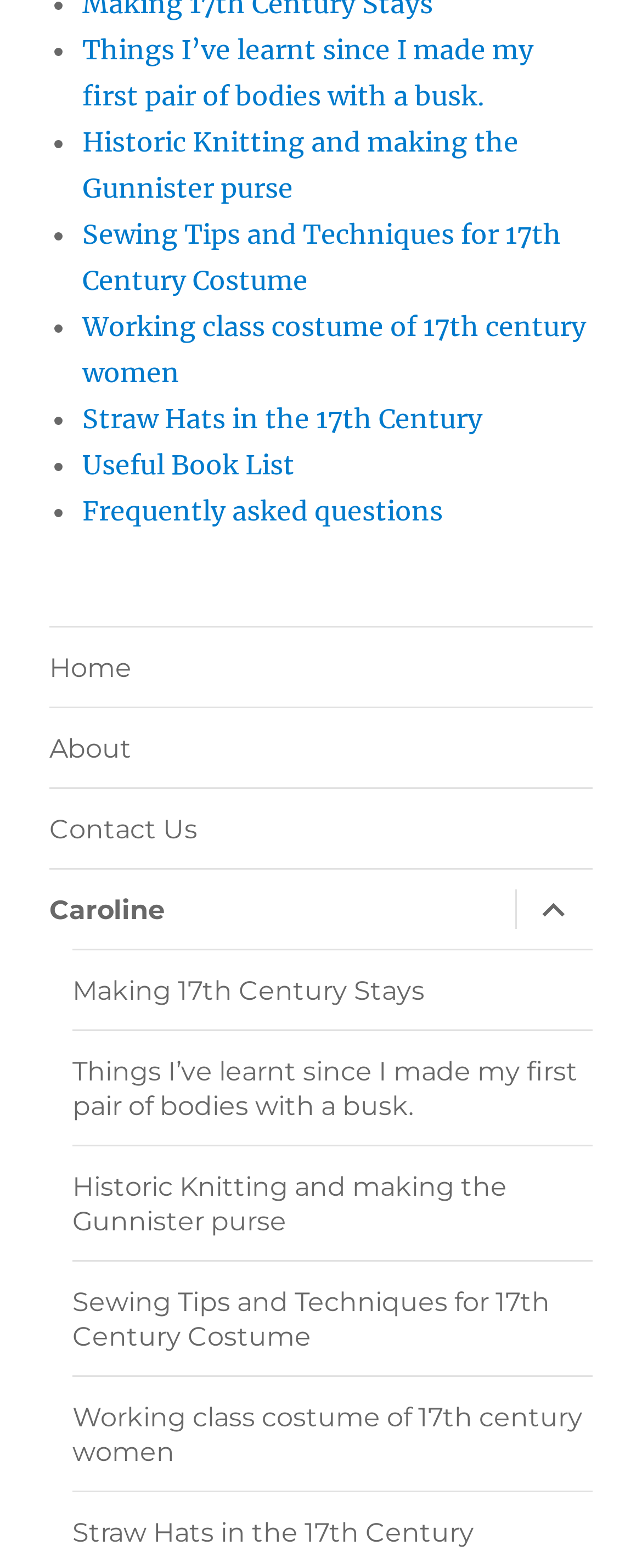Provide the bounding box coordinates of the UI element this sentence describes: "Useful Book List".

[0.128, 0.286, 0.459, 0.307]